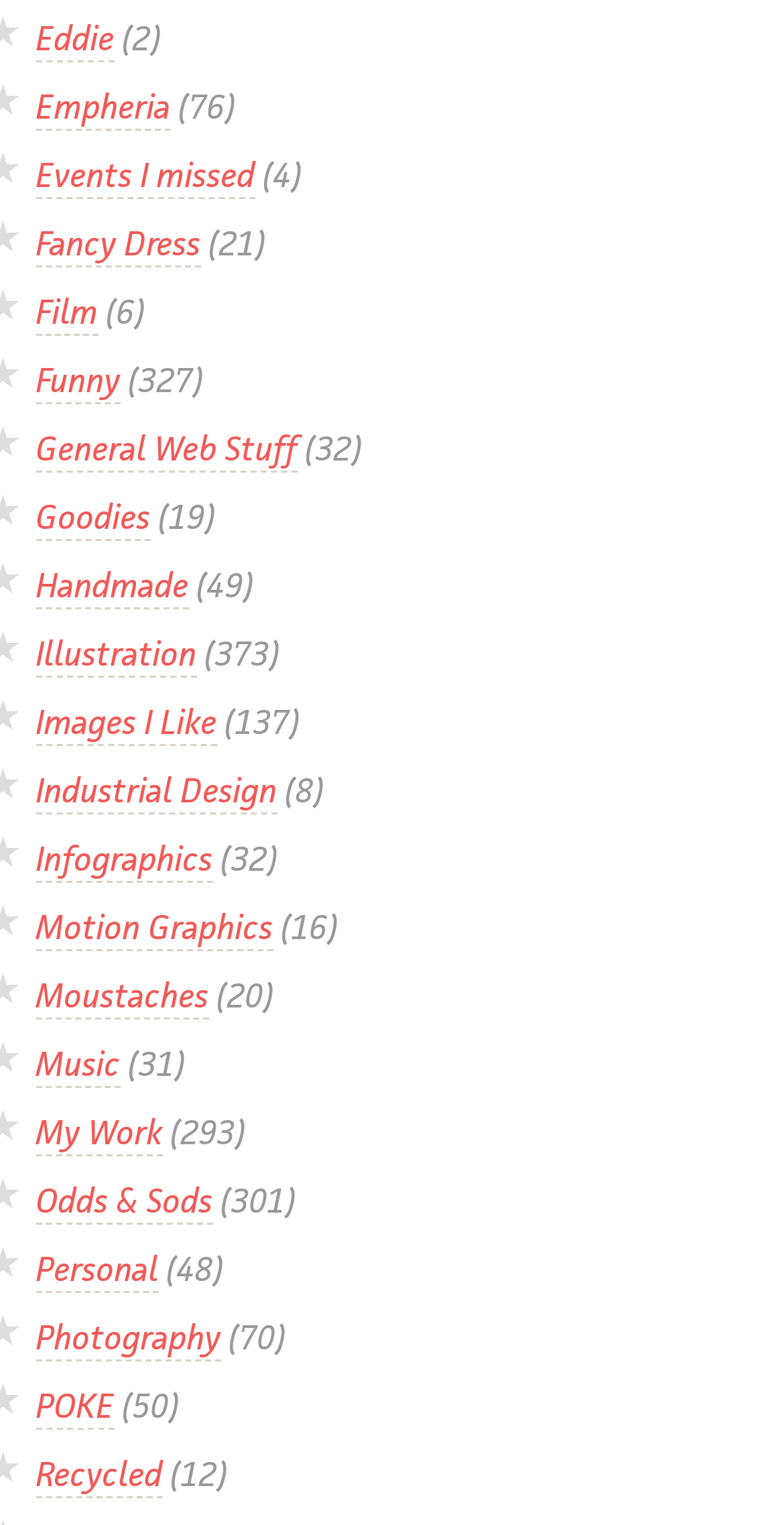Please find the bounding box coordinates of the element that needs to be clicked to perform the following instruction: "explore Fancy Dress". The bounding box coordinates should be four float numbers between 0 and 1, represented as [left, top, right, bottom].

[0.046, 0.145, 0.256, 0.175]